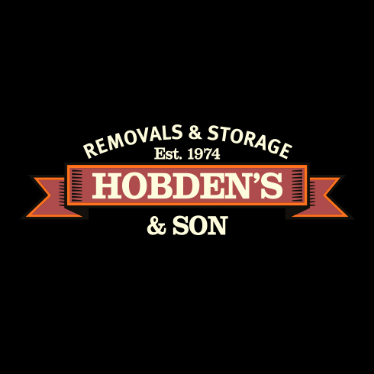Utilize the details in the image to thoroughly answer the following question: What services does Hobden's & Son offer?

The caption explicitly states that the company offers removals and storage services, which is evident from the words 'REMOVALS & STORAGE' in the logo's decorative banner.